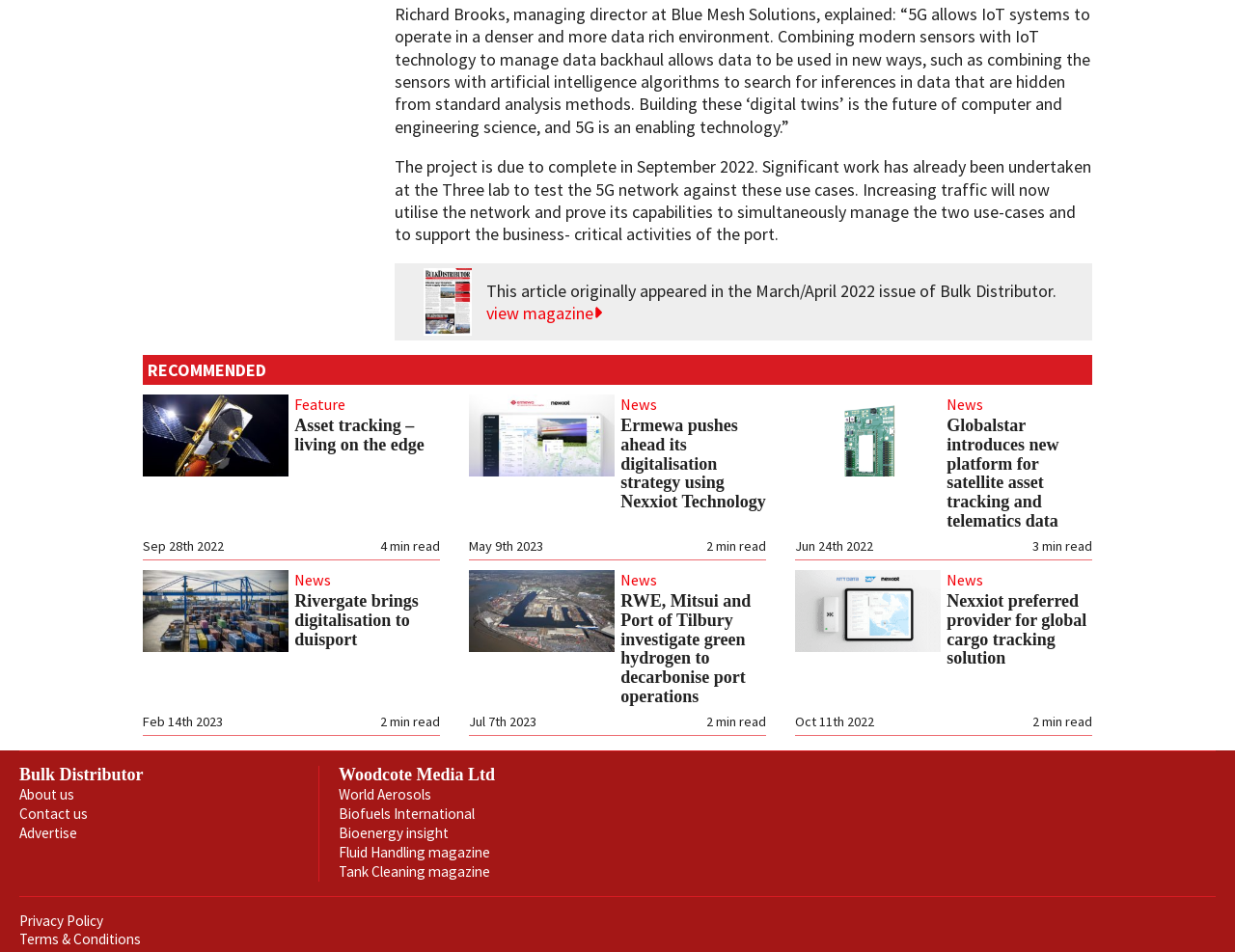Determine the bounding box coordinates of the clickable region to follow the instruction: "view magazine".

[0.394, 0.317, 0.488, 0.341]